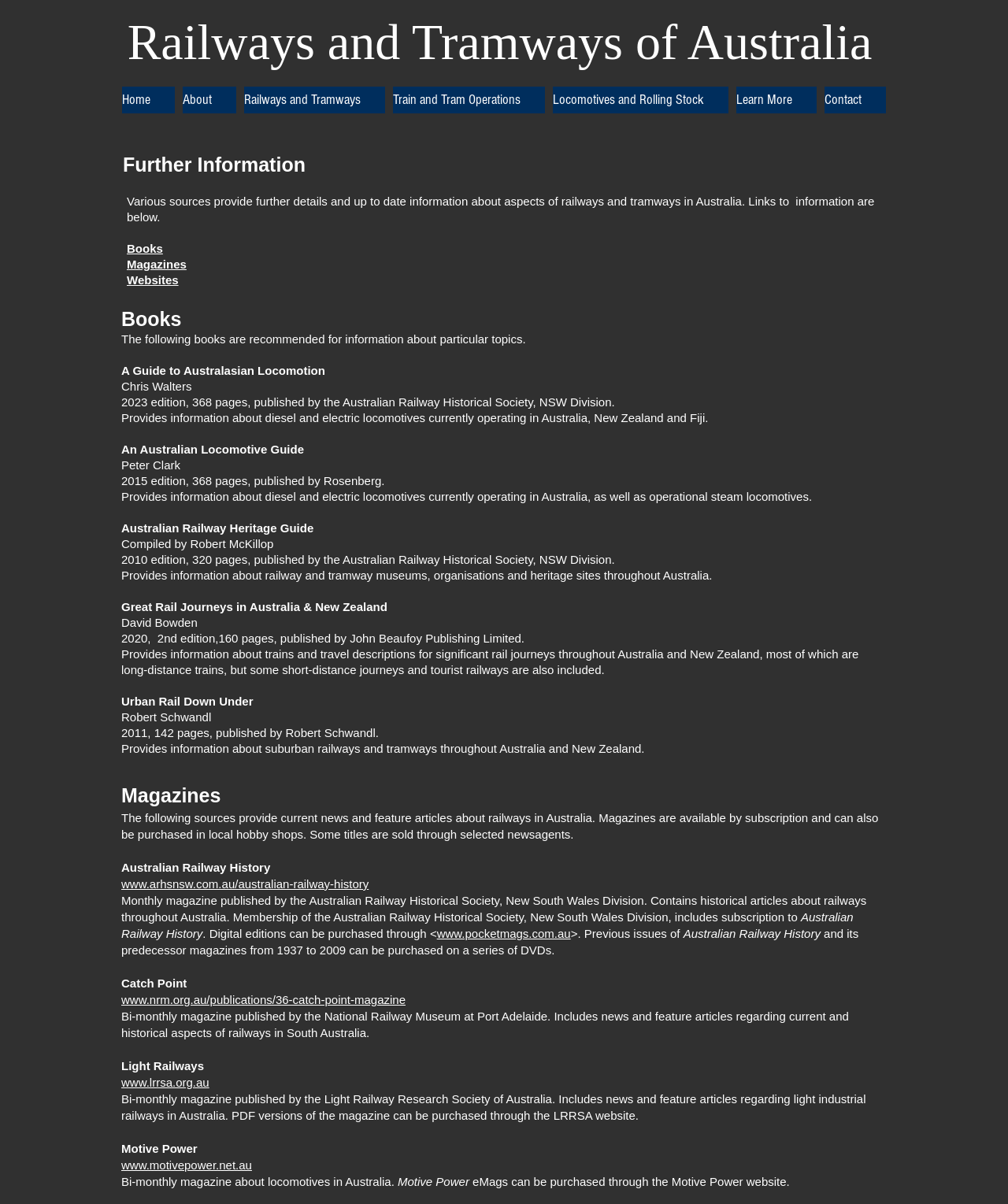Identify the bounding box coordinates for the UI element described by the following text: "www.nrm.org.au/publications/36-catch-point-magazine". Provide the coordinates as four float numbers between 0 and 1, in the format [left, top, right, bottom].

[0.12, 0.823, 0.402, 0.836]